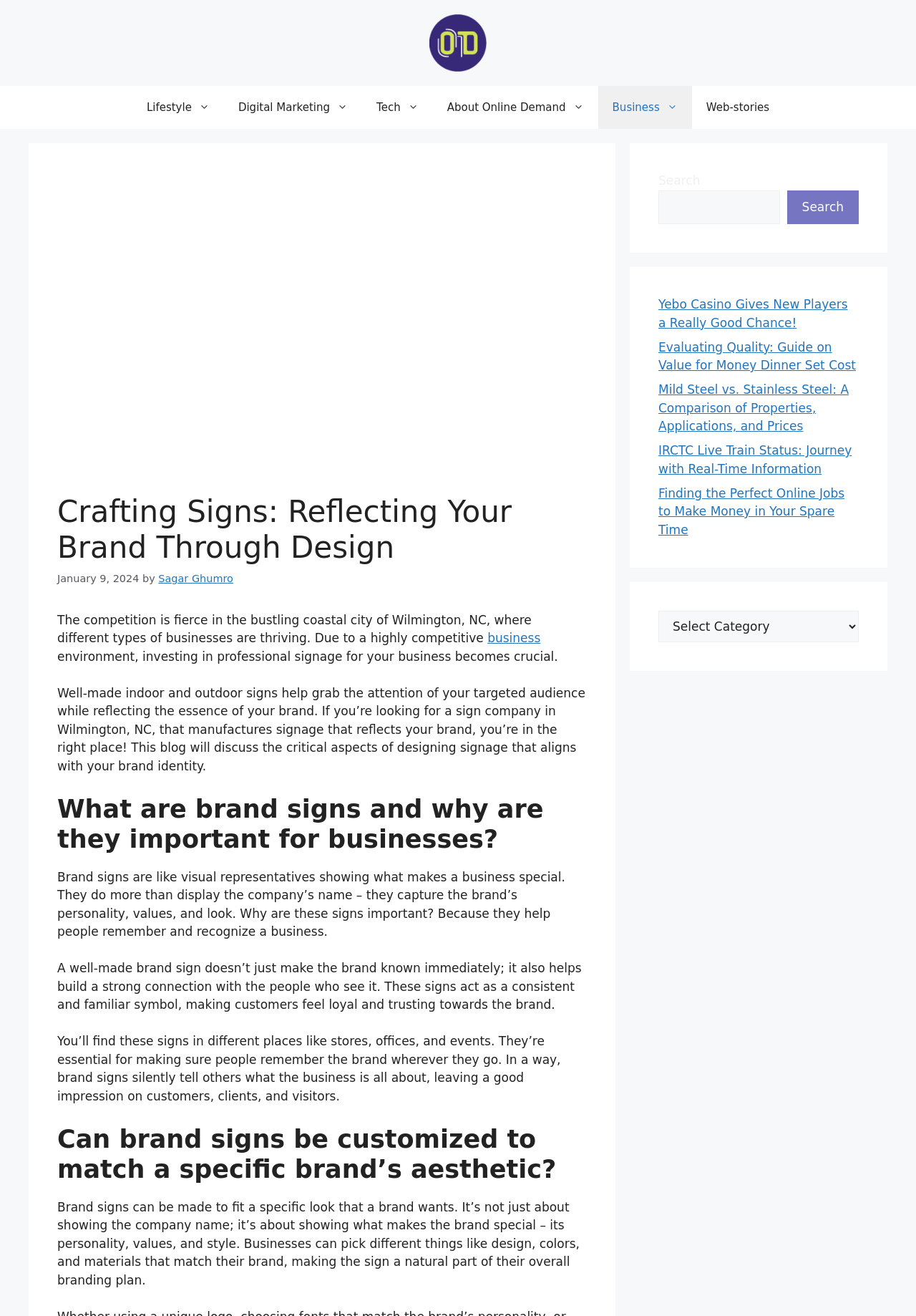Generate the text content of the main heading of the webpage.

Crafting Signs: Reflecting Your Brand Through Design